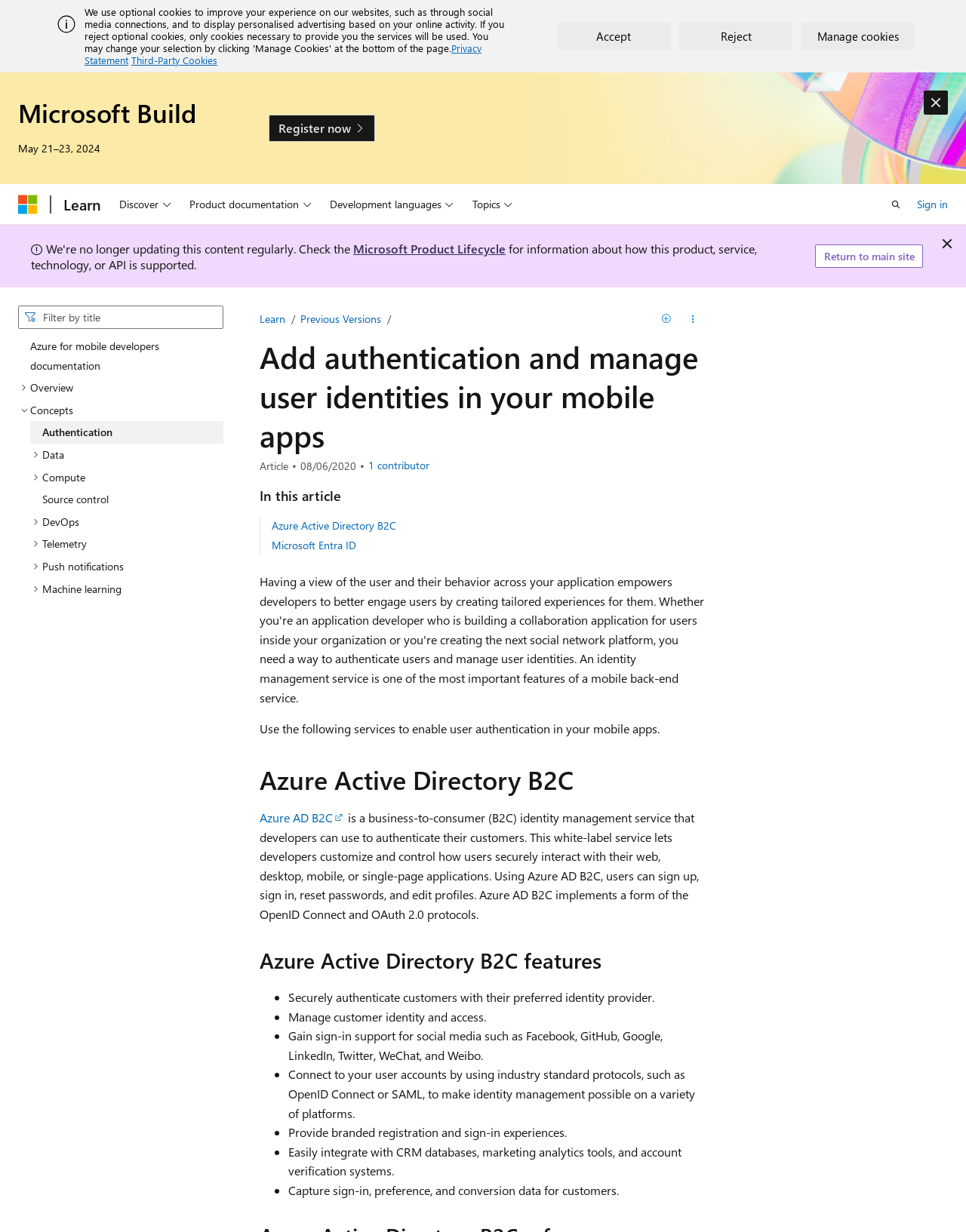Provide the bounding box coordinates of the section that needs to be clicked to accomplish the following instruction: "Learn about Microsoft Build."

[0.019, 0.08, 0.203, 0.103]